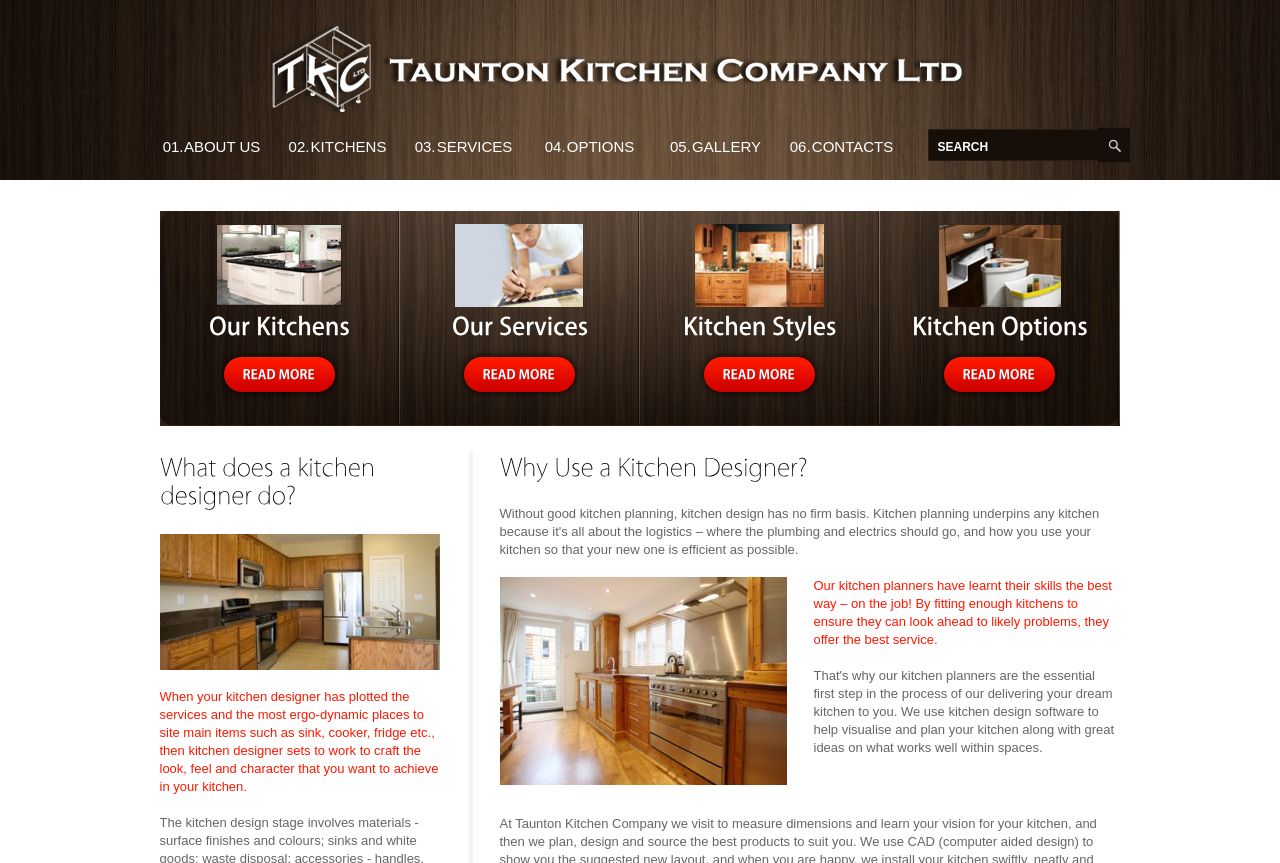Locate the bounding box coordinates of the segment that needs to be clicked to meet this instruction: "Search for something".

[0.725, 0.149, 0.857, 0.187]